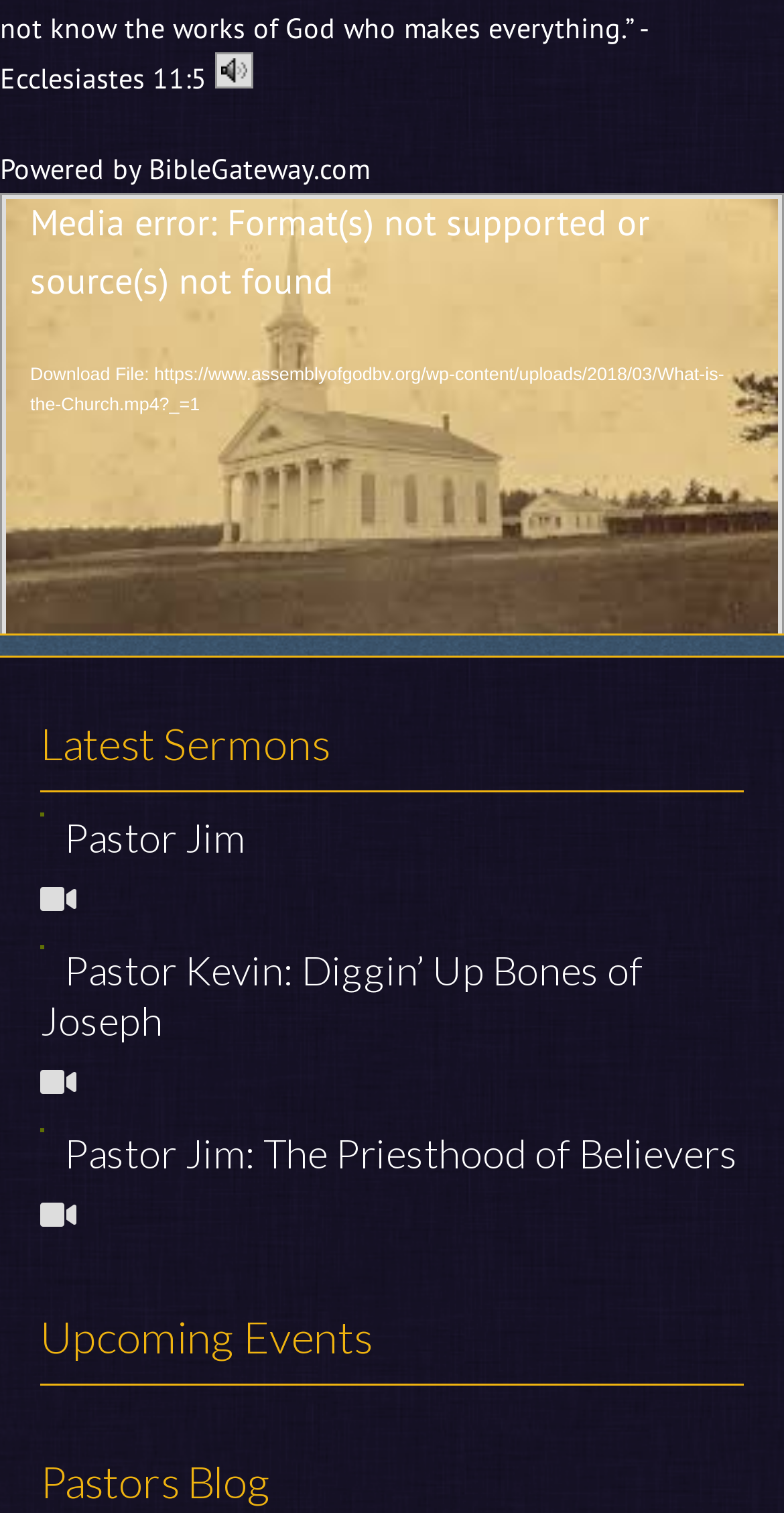Return the bounding box coordinates of the UI element that corresponds to this description: "Internship Program 2024". The coordinates must be given as four float numbers in the range of 0 and 1, [left, top, right, bottom].

None